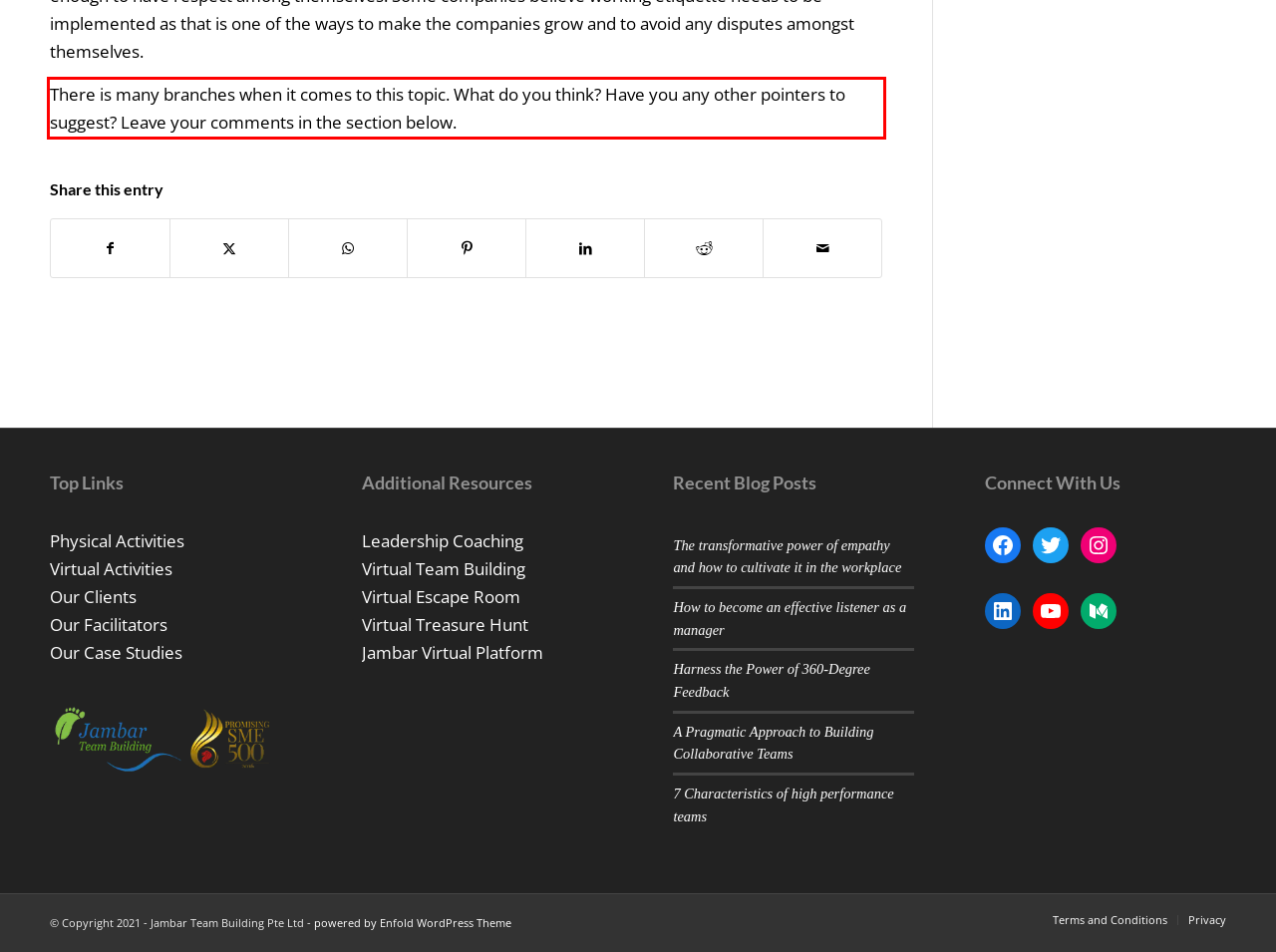Review the webpage screenshot provided, and perform OCR to extract the text from the red bounding box.

There is many branches when it comes to this topic. What do you think? Have you any other pointers to suggest? Leave your comments in the section below.